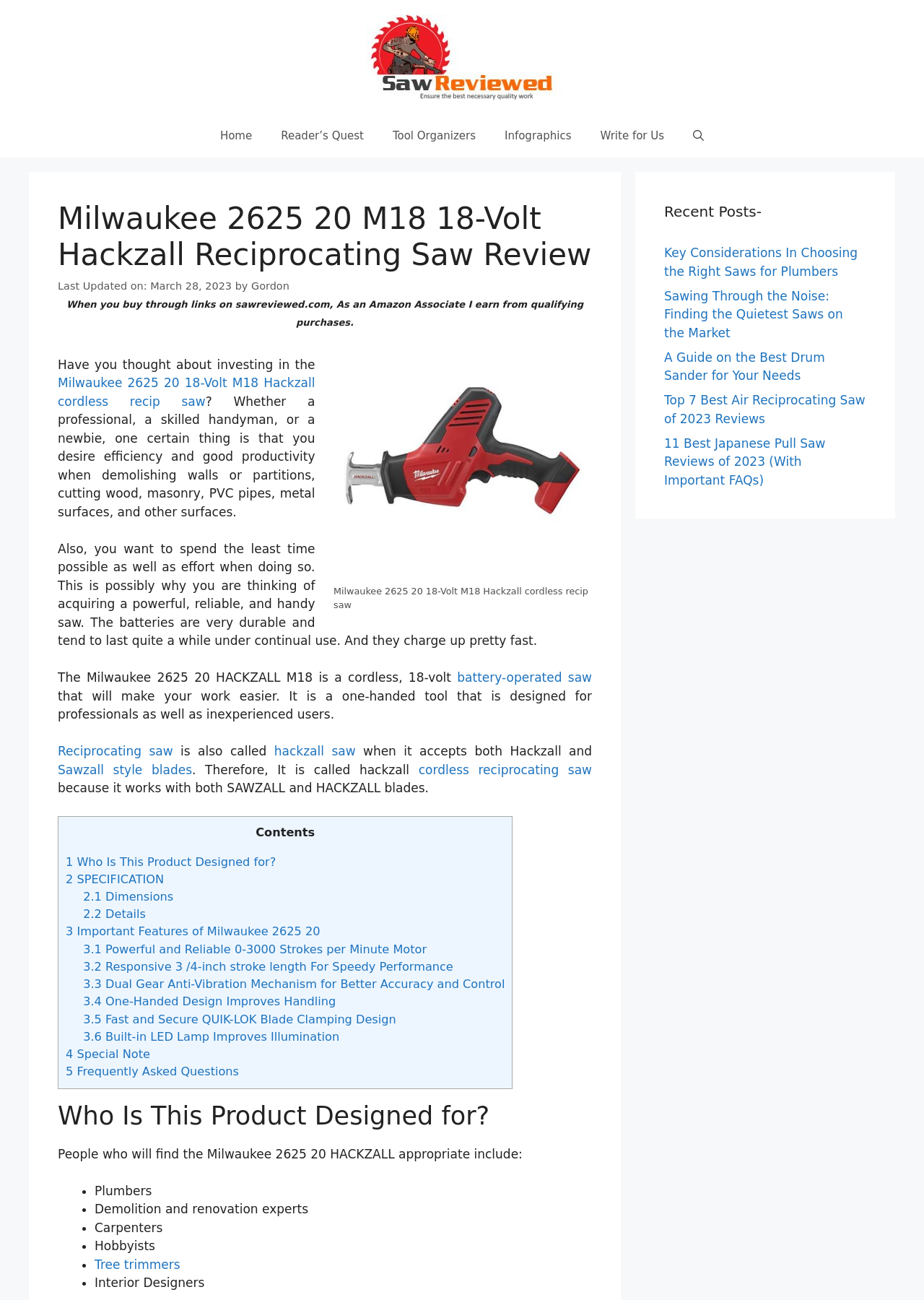Given the description of a UI element: "alt="Bubble Slidess" title="Bubble Slidess"", identify the bounding box coordinates of the matching element in the webpage screenshot.

None